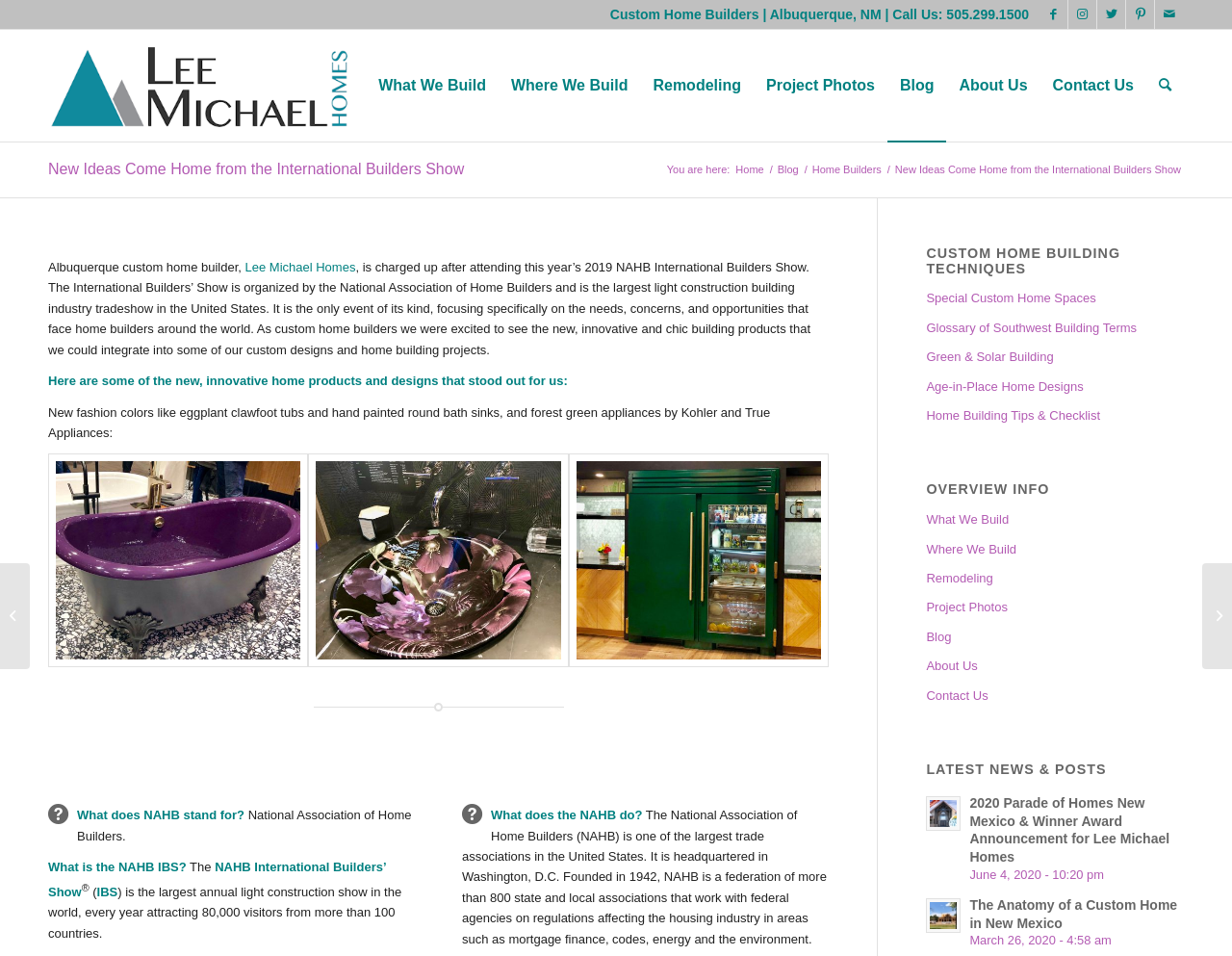Provide a thorough description of the webpage's content and layout.

This webpage is about Lee Michael Homes, a custom home builder in Albuquerque, New Mexico. At the top of the page, there are links to the company's social media profiles, including Facebook, Instagram, Twitter, Pinterest, and Mail. Below these links, there is a heading that reads "New Ideas Come Home from the International Builders Show" and a link to the company's homepage.

The main content of the page is divided into sections. The first section describes the company's experience at the 2019 NAHB International Builders Show, where they saw new and innovative building products. There are three images of these products: an eggplant enamel clawfoot bath tub, a Kohler round bathroom sink, and a True Appliances forest green refrigerator.

Below this section, there are two articles that provide information about the National Association of Home Builders (NAHB) and its International Builders Show (IBS). The first article explains what NAHB stands for and what the IBS is, while the second article describes what the NAHB does.

On the right side of the page, there are several sections with links to other pages on the website. The first section is titled "CUSTOM HOME BUILDING TECHNIQUES" and has links to pages about special custom home spaces, a glossary of Southwest building terms, green and solar building, age-in-place home designs, and home building tips and checklists. The second section is titled "OVERVIEW INFO" and has links to pages about what the company builds, where they build, remodeling, project photos, their blog, about the company, and contact information. The third section is titled "LATEST NEWS & POSTS" and has links to two blog posts, one about the 2020 Parade of Homes in New Mexico and another about the anatomy of a custom home in New Mexico. Each of these posts has an accompanying image.

At the bottom of the page, there are two links to other pages on the website, one titled "Find Inspiration: Going to the Parade of Homes in Albuquerque" and another titled "The Anatomy of a Custom Home in New Mexico".